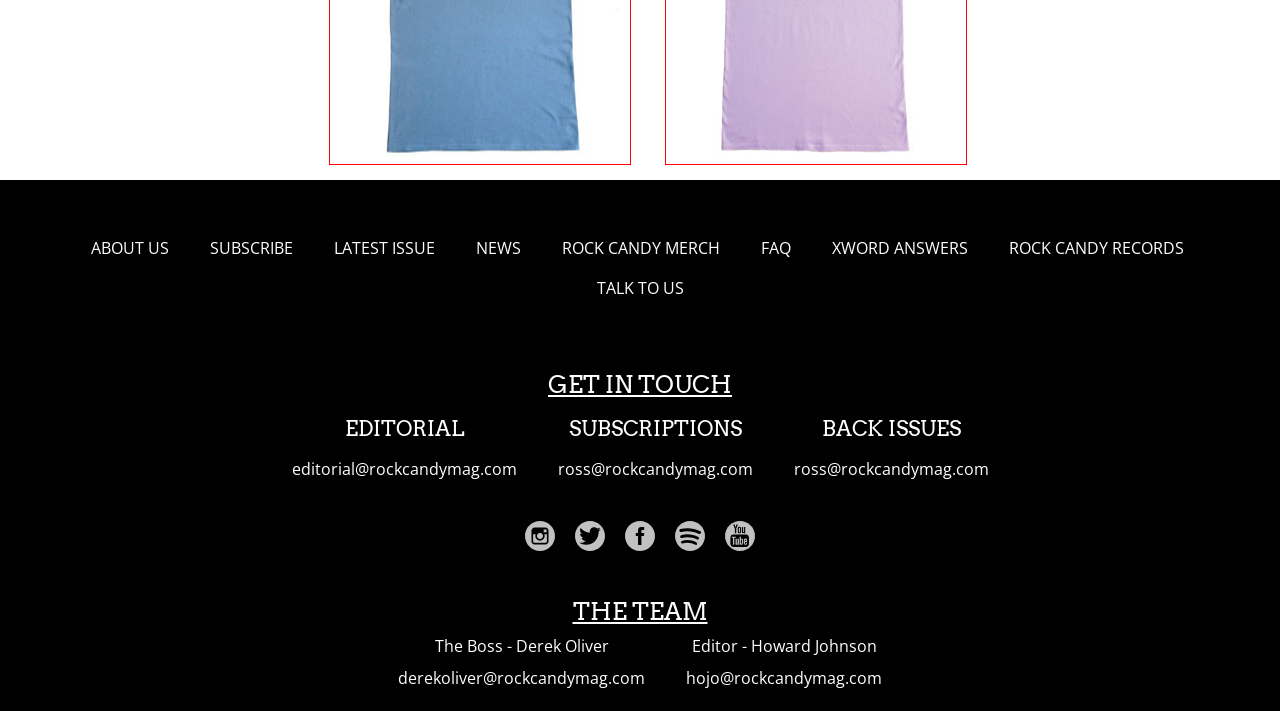Locate the bounding box coordinates of the element I should click to achieve the following instruction: "Follow on Instagram".

[0.41, 0.733, 0.434, 0.775]